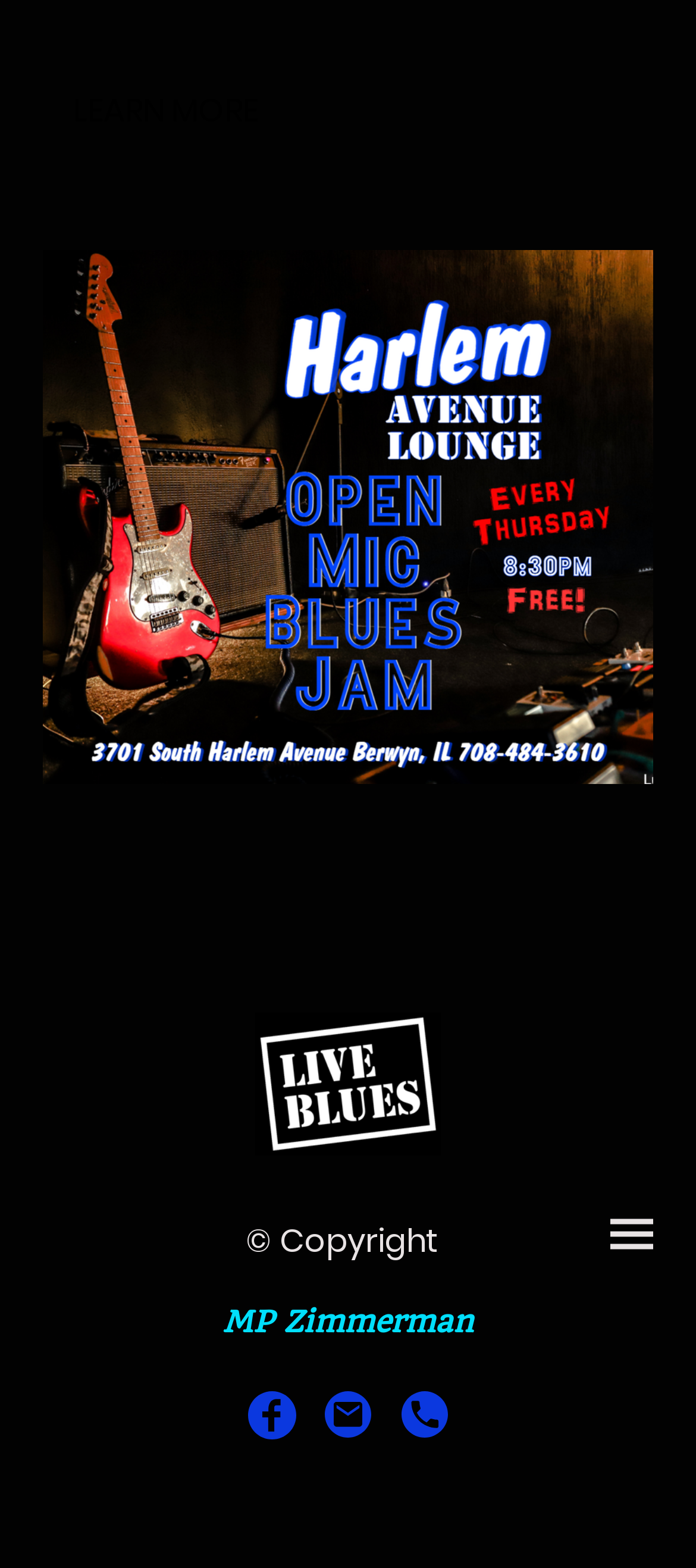How many social media links are there?
Answer the question with detailed information derived from the image.

There are three social media links located at the bottom of the webpage, each with an image and a bounding box coordinate. The first link has a bounding box coordinate of [0.355, 0.887, 0.424, 0.918], the second link has a bounding box coordinate of [0.465, 0.887, 0.535, 0.918], and the third link has a bounding box coordinate of [0.576, 0.887, 0.645, 0.918].